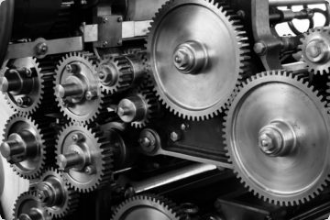Elaborate on all the elements present in the image.

The image features a close-up view of a complex arrangement of metal gears, showcasing their intricate designs and meticulous engineering. Each gear displays a polished surface with sharp, evenly spaced teeth, indicating their function in facilitating movement and power transfer within a mechanical system. The monochrome coloration adds a classic and industrial feel, emphasizing the textures and patterns of the gears. This machinery is often found in various applications, such as automation or mechanical systems, illustrating the essential role of gears in technology and industry.